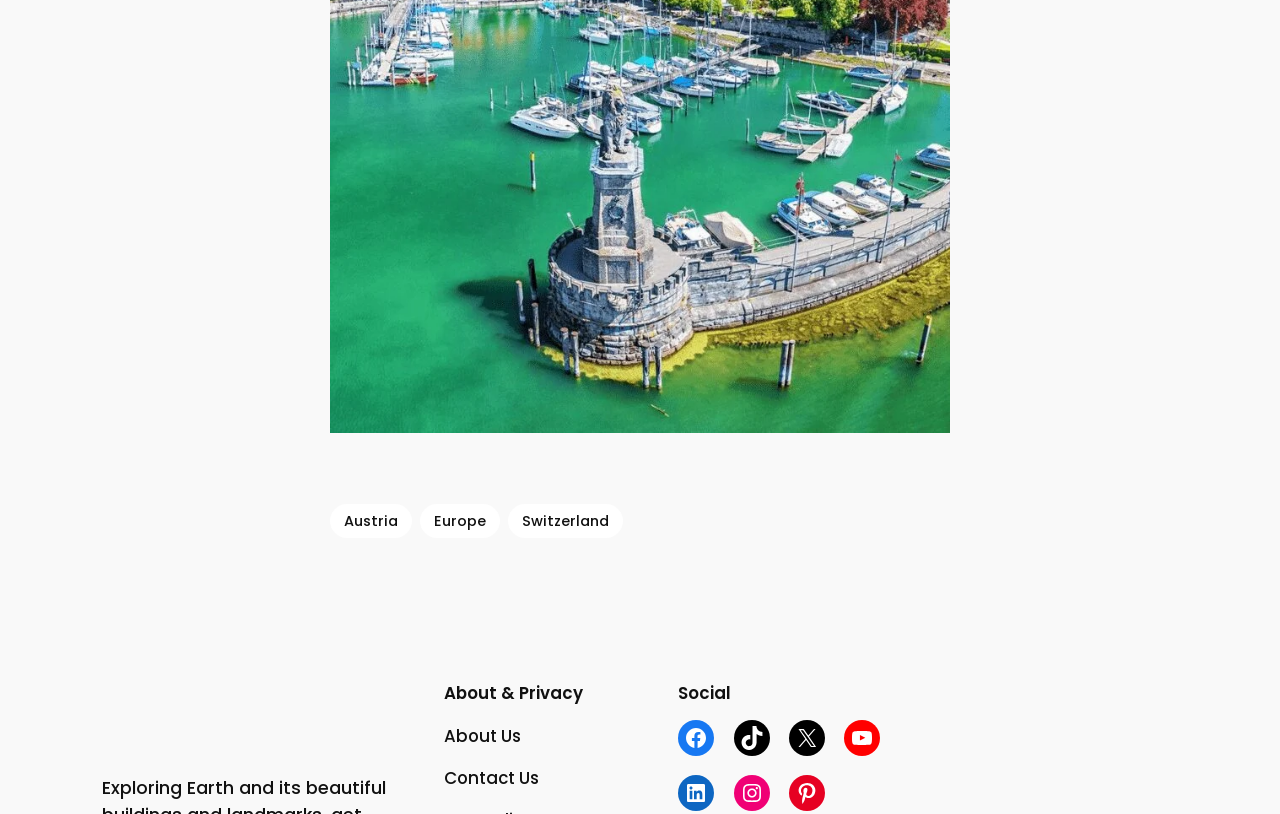Find the bounding box coordinates for the element that must be clicked to complete the instruction: "follow on Facebook". The coordinates should be four float numbers between 0 and 1, indicated as [left, top, right, bottom].

[0.53, 0.884, 0.558, 0.928]